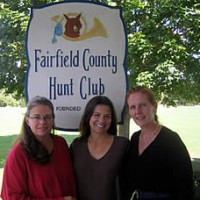Please provide a comprehensive answer to the question below using the information from the image: What is the theme of the community depicted in the image?

The theme of the community can be inferred from the equestrian imagery on the sign, the casual attire of the women, and the overall atmosphere of camaraderie, which suggests a shared passion for horses and equestrian activities.